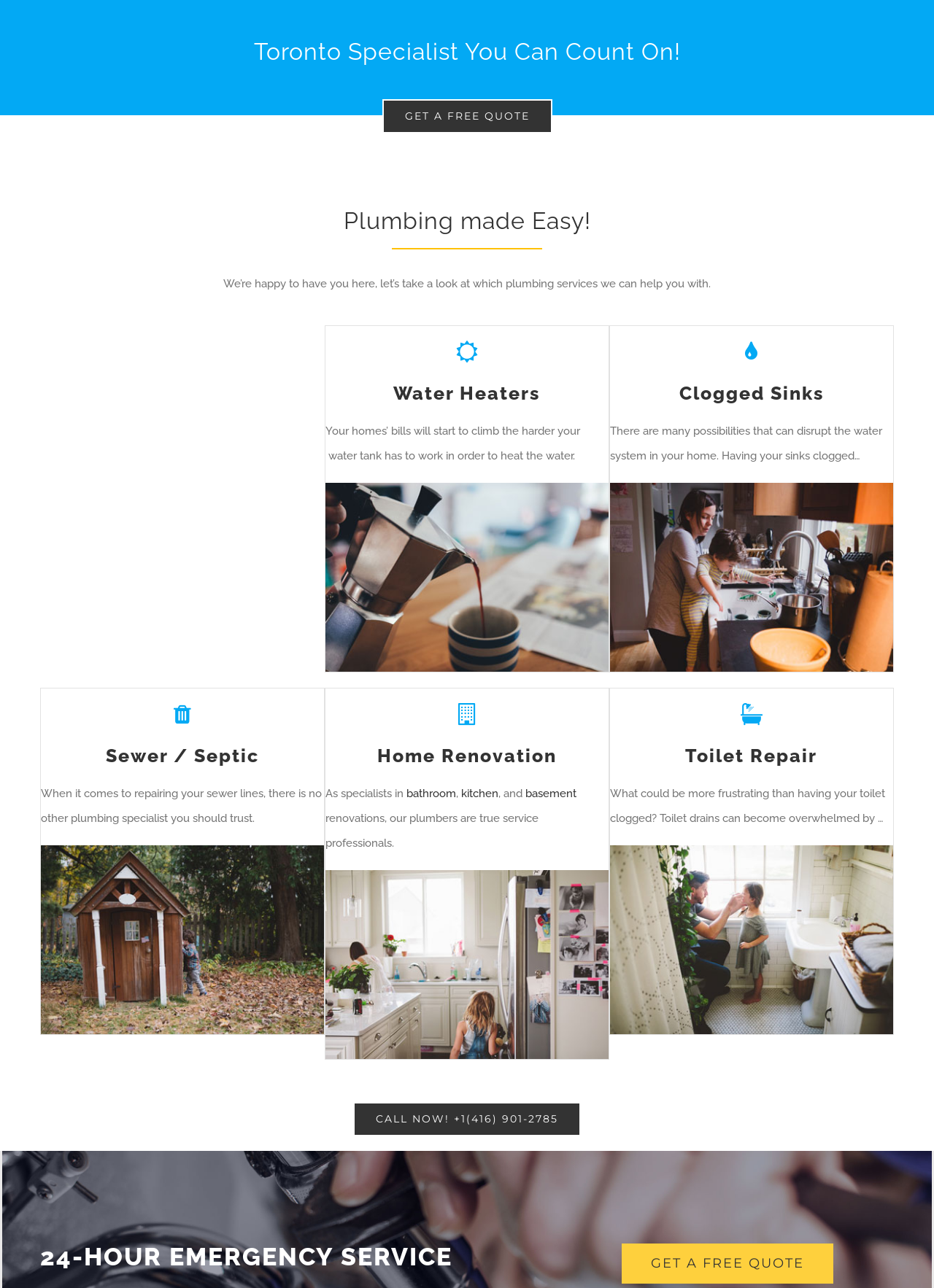Based on the element description, predict the bounding box coordinates (top-left x, top-left y, bottom-right x, bottom-right y) for the UI element in the screenshot: Sewer / Septic

[0.113, 0.578, 0.277, 0.595]